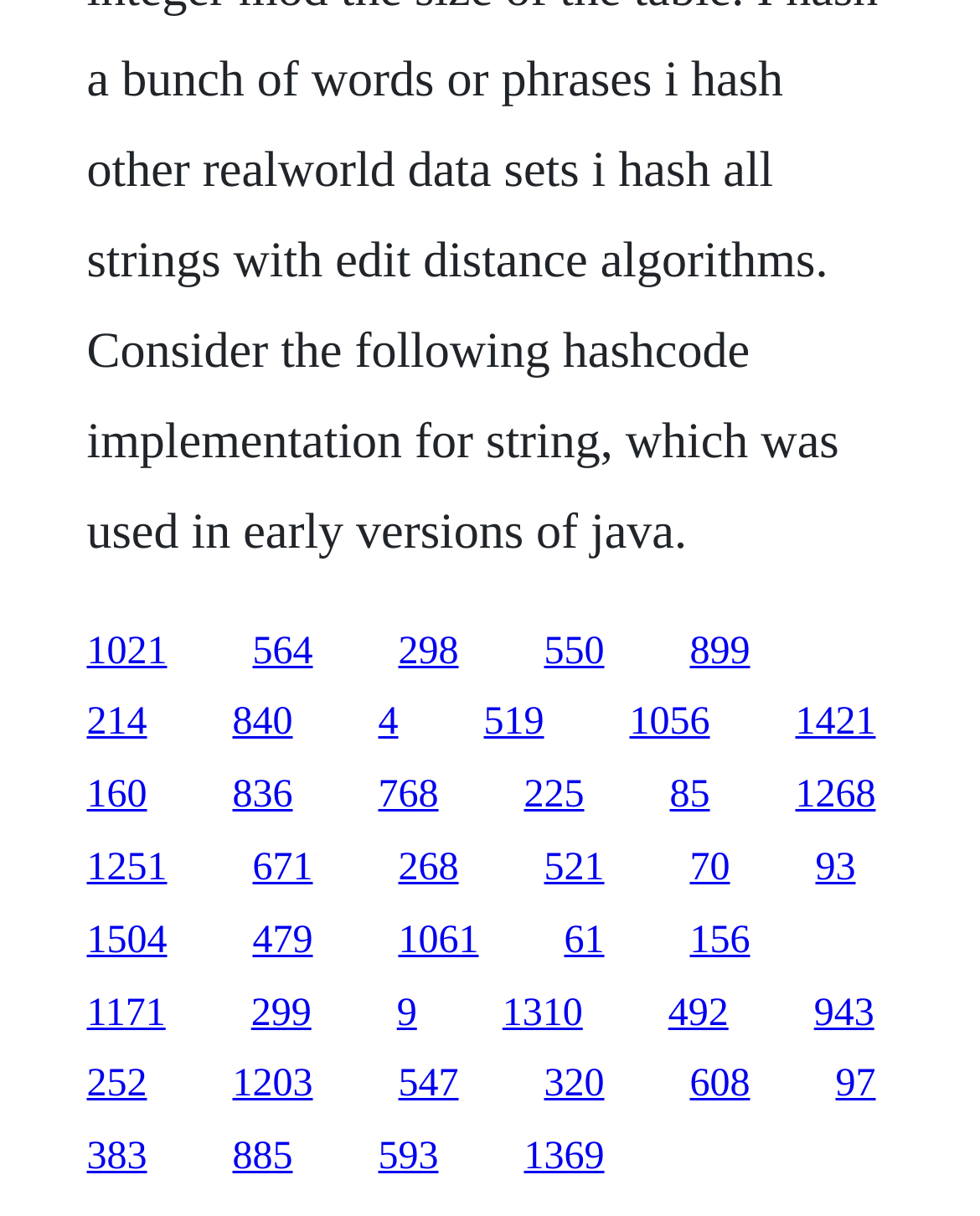Is there a link with a bounding box that overlaps with another link?
From the details in the image, answer the question comprehensively.

I compared the bounding box coordinates of the link elements and found that some of them overlap with each other, indicating that there are links with overlapping bounding boxes.